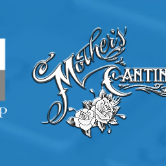Detail the scene depicted in the image with as much precision as possible.

The image prominently features the elegant logo of "Mother's Cantina," set against a vibrant blue background. The design includes stylized lettering and decorative elements, highlighted by intricate roses that add a touch of artistry. This logo exemplifies a blend of modern and classic aesthetics, suggesting a welcoming atmosphere, likely reflective of the dining experience offered at Mother's Cantina. The overall composition is visually striking, making it easily identifiable and memorable as part of the branding for the establishment.